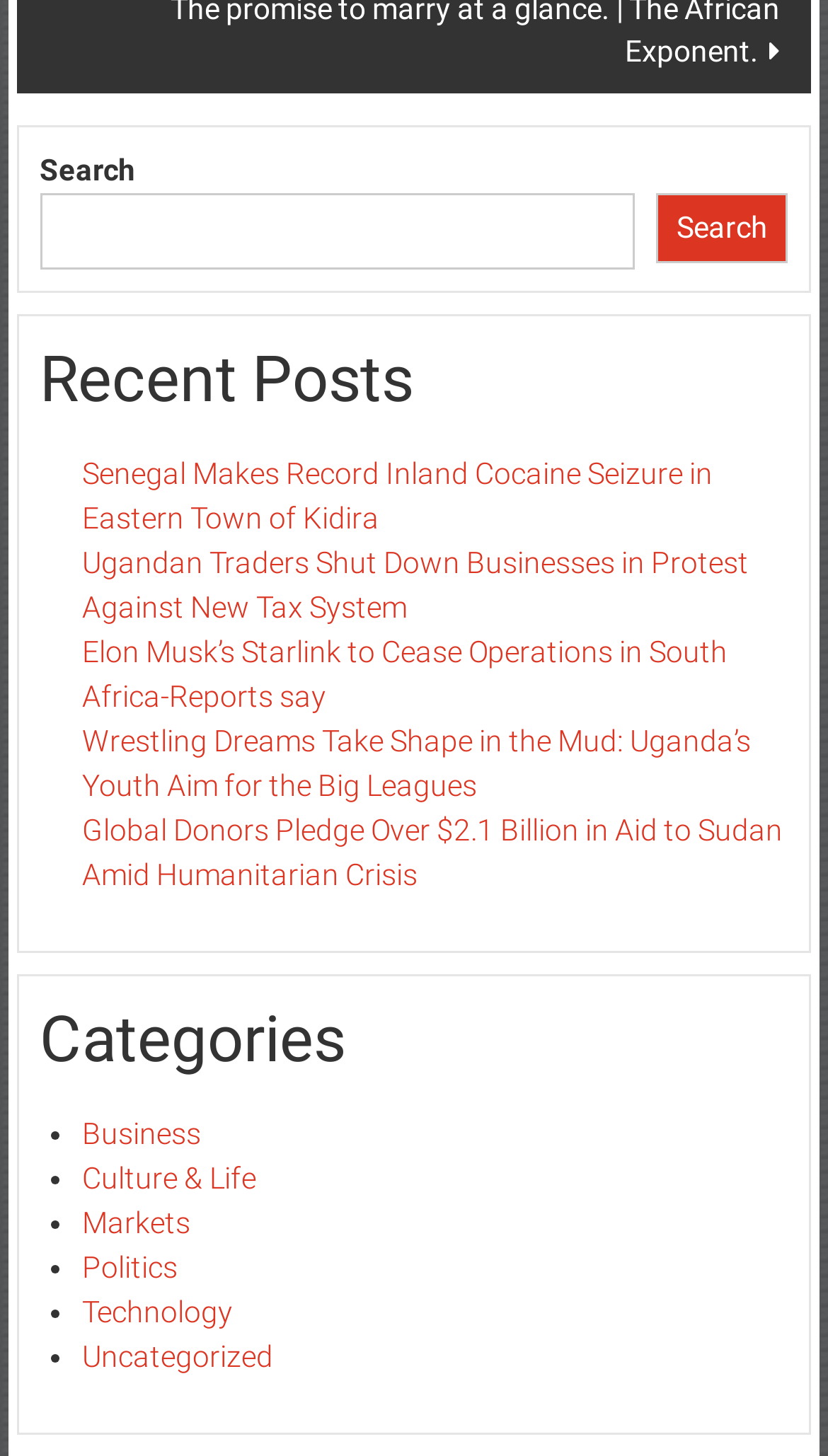Identify the bounding box coordinates of the region that should be clicked to execute the following instruction: "Read recent post about Senegal".

[0.099, 0.314, 0.861, 0.368]